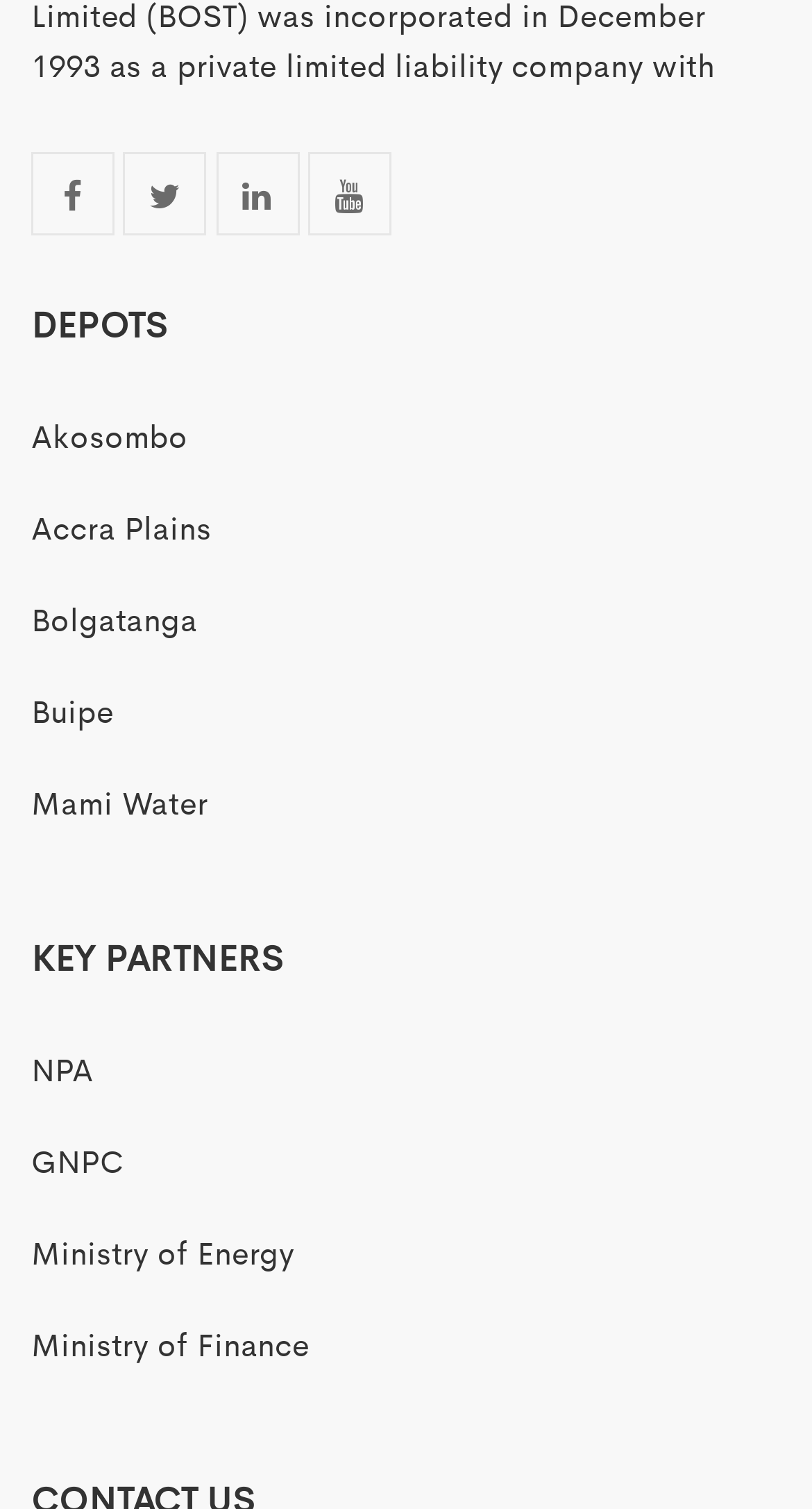Answer the question below in one word or phrase:
How many depots are listed?

5